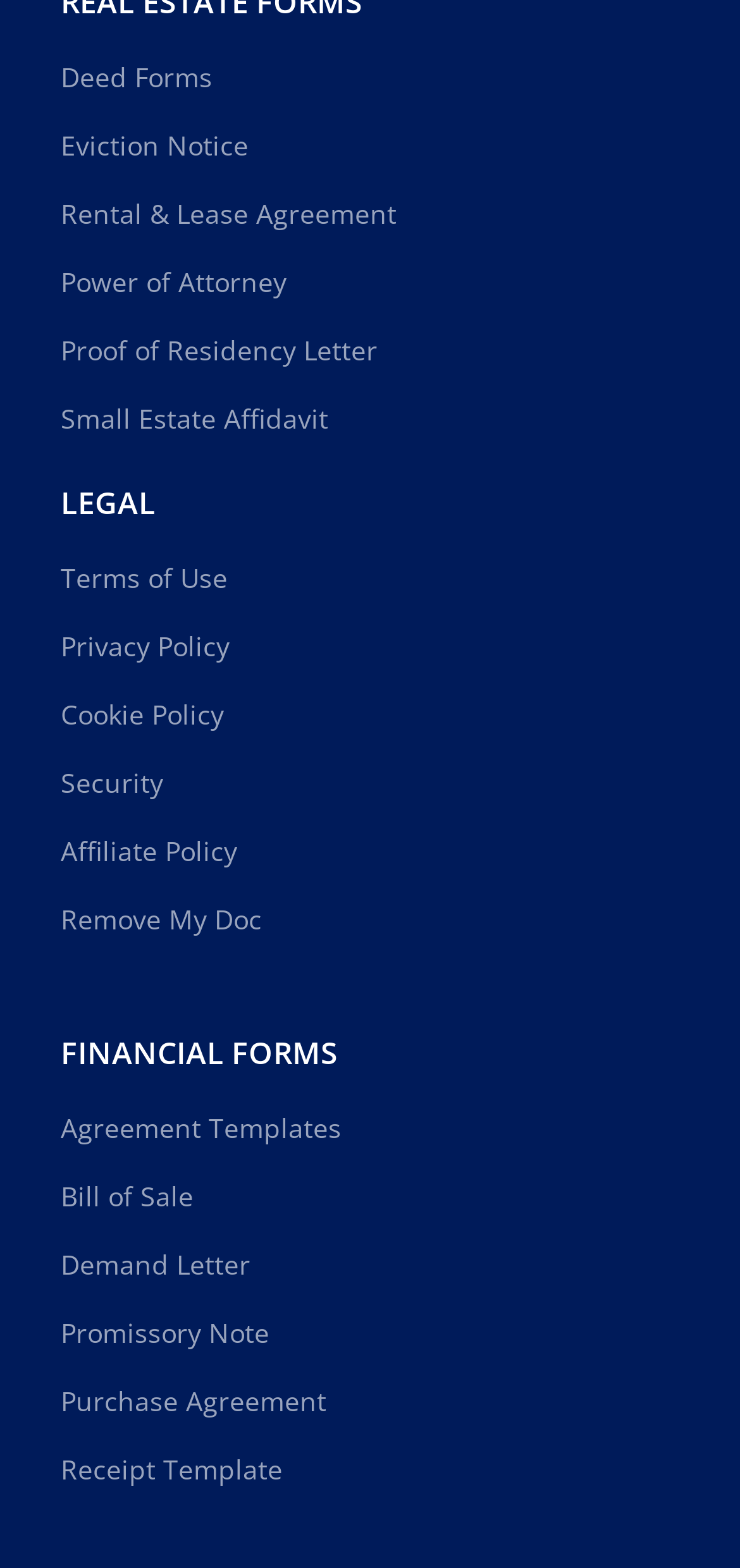Please locate the clickable area by providing the bounding box coordinates to follow this instruction: "Read Terms of Use".

[0.082, 0.347, 0.918, 0.391]